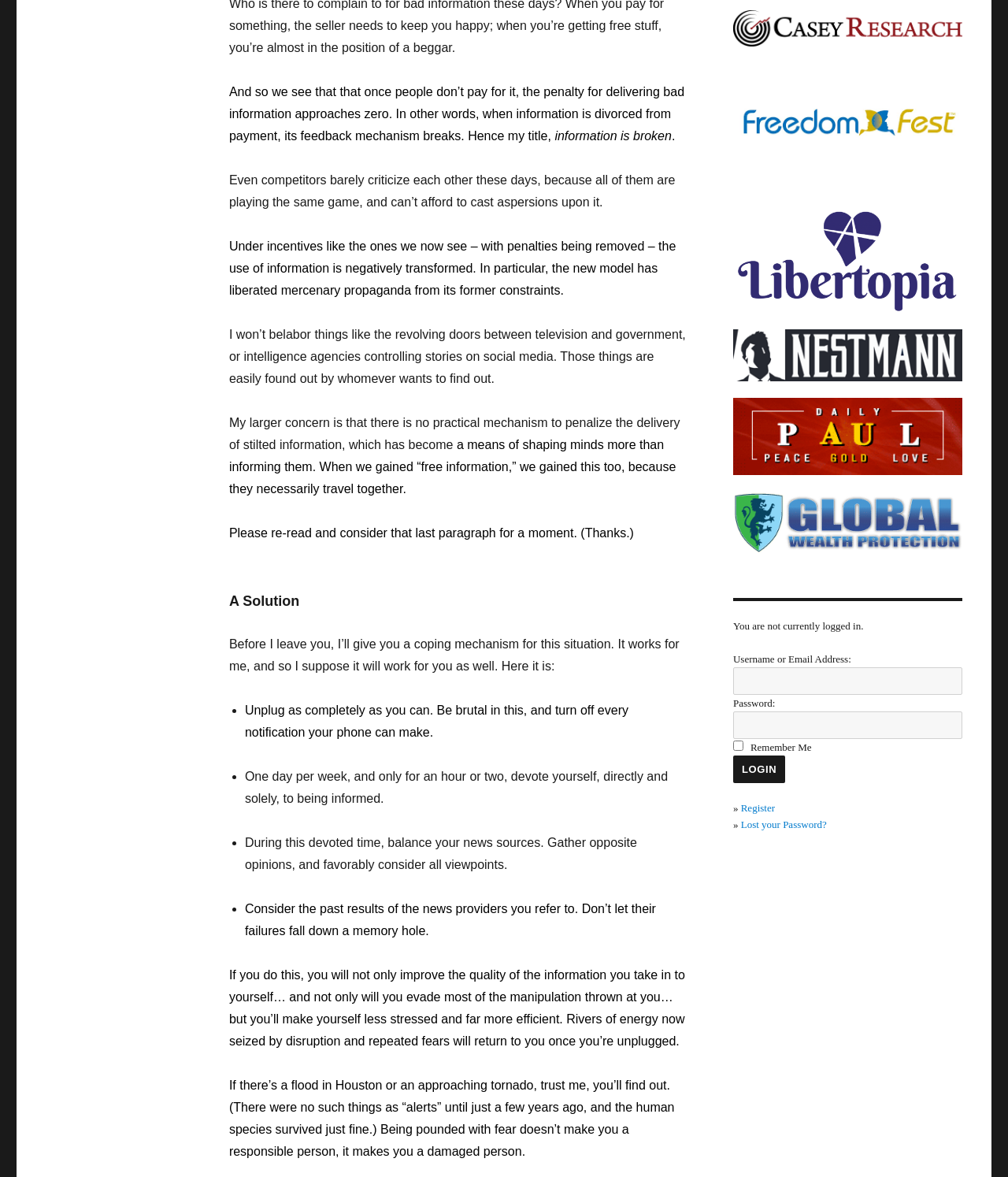Determine the coordinates of the bounding box that should be clicked to complete the instruction: "Click on the 'Register' link". The coordinates should be represented by four float numbers between 0 and 1: [left, top, right, bottom].

[0.735, 0.681, 0.769, 0.691]